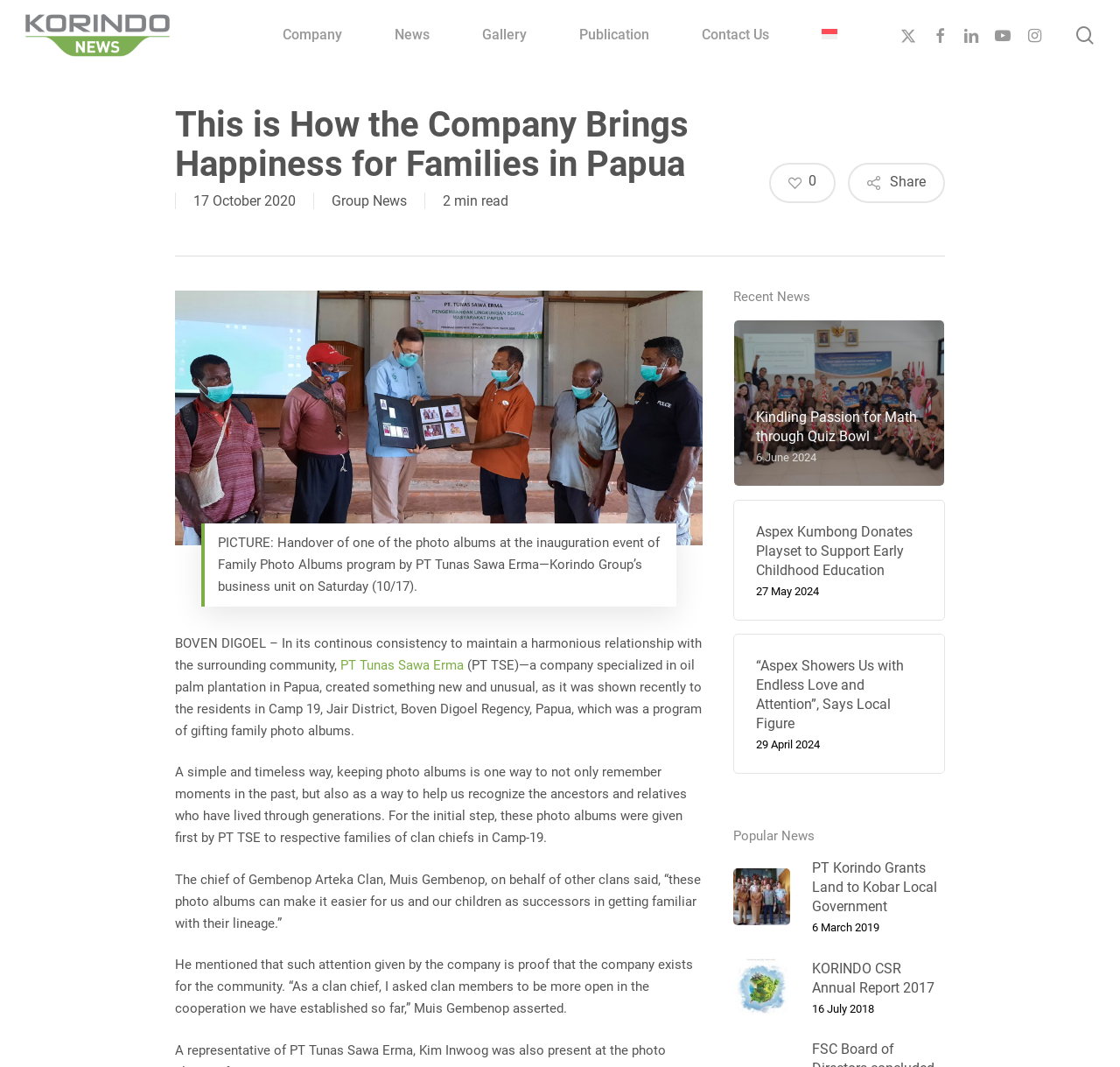Pinpoint the bounding box coordinates of the clickable area necessary to execute the following instruction: "Check the company's privacy policy". The coordinates should be given as four float numbers between 0 and 1, namely [left, top, right, bottom].

[0.156, 0.895, 0.229, 0.91]